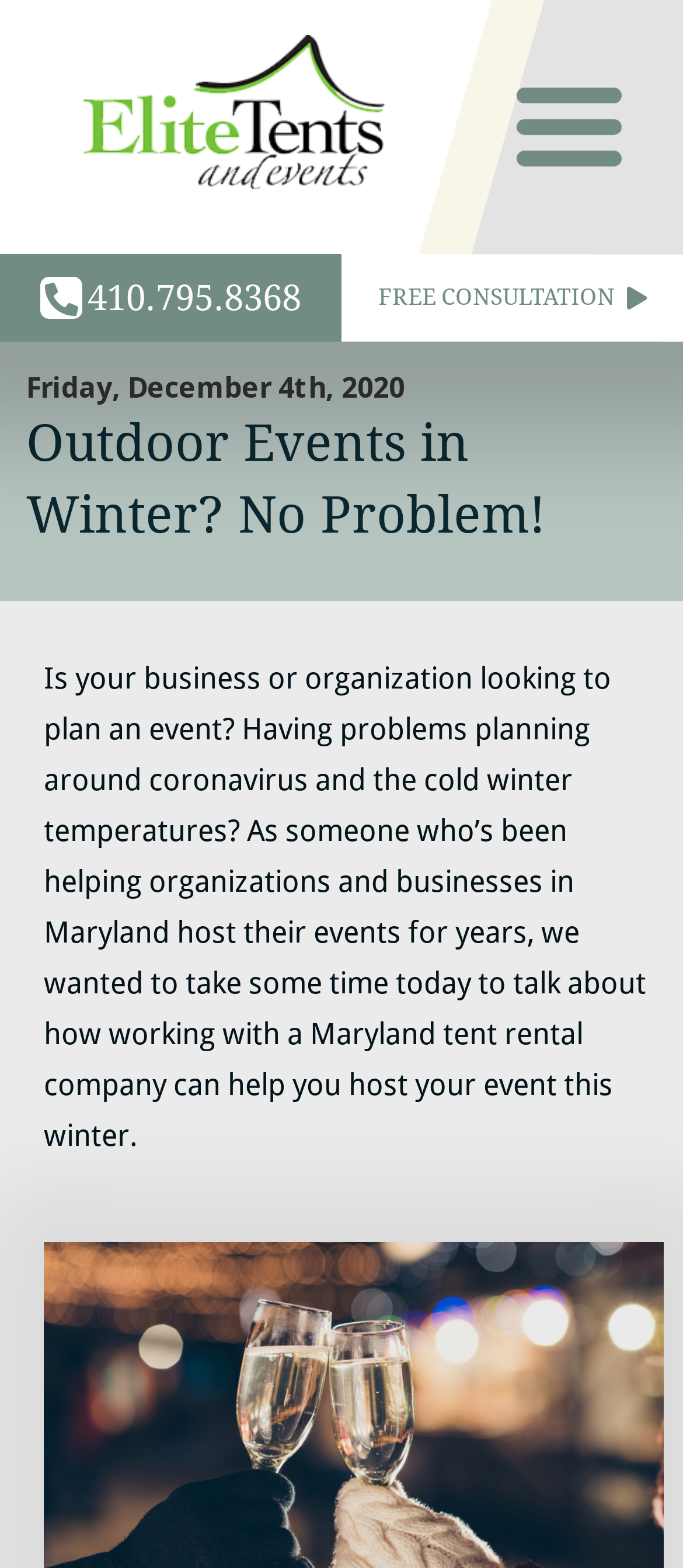Give the bounding box coordinates for the element described by: "alt="Elite Tents and Events"".

[0.064, 0.011, 0.623, 0.121]